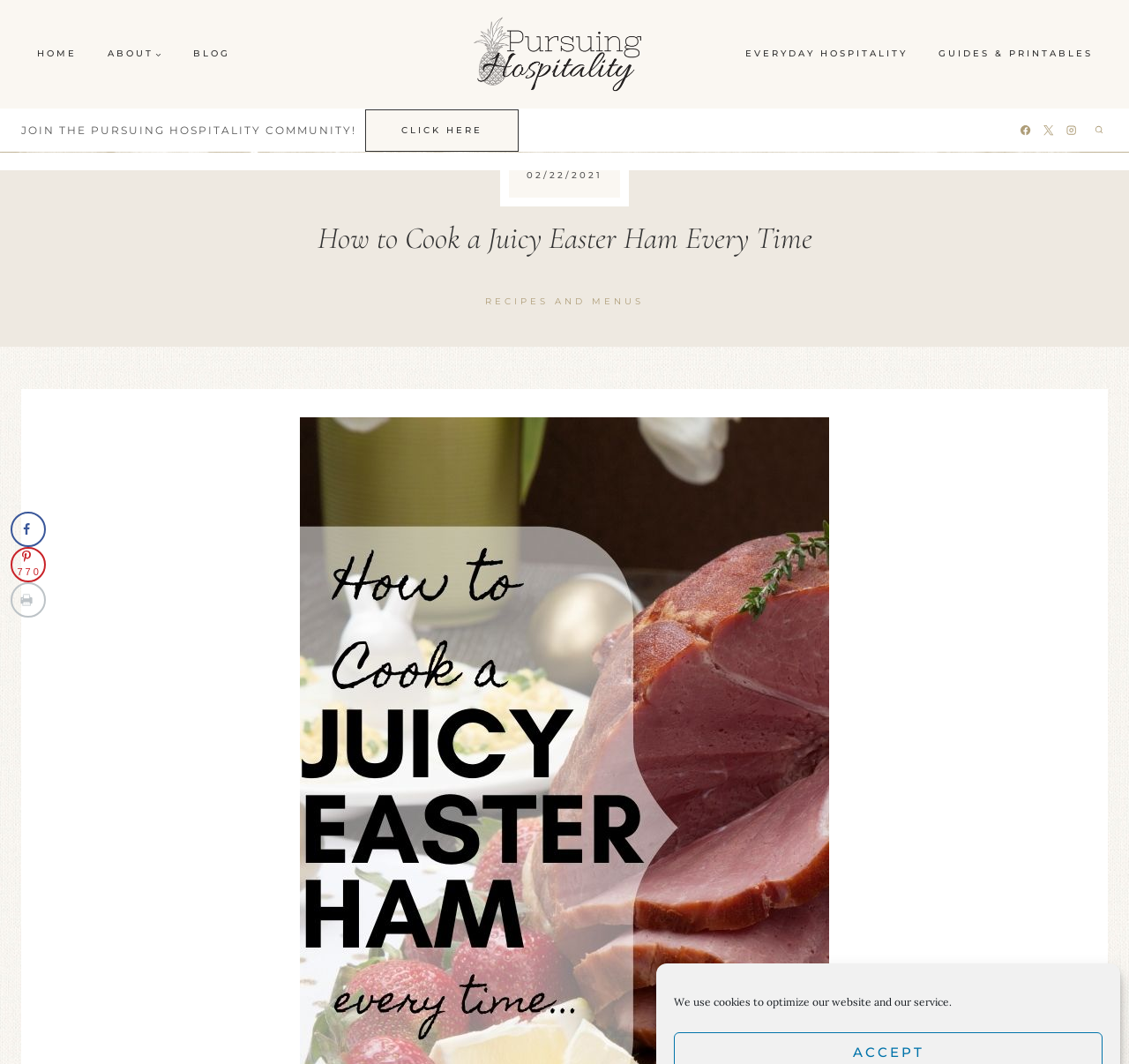Please look at the image and answer the question with a detailed explanation: What is the category of the recipe or article?

The link 'RECIPES AND MENUS' is displayed below the main heading, indicating that the article or recipe belongs to this category.